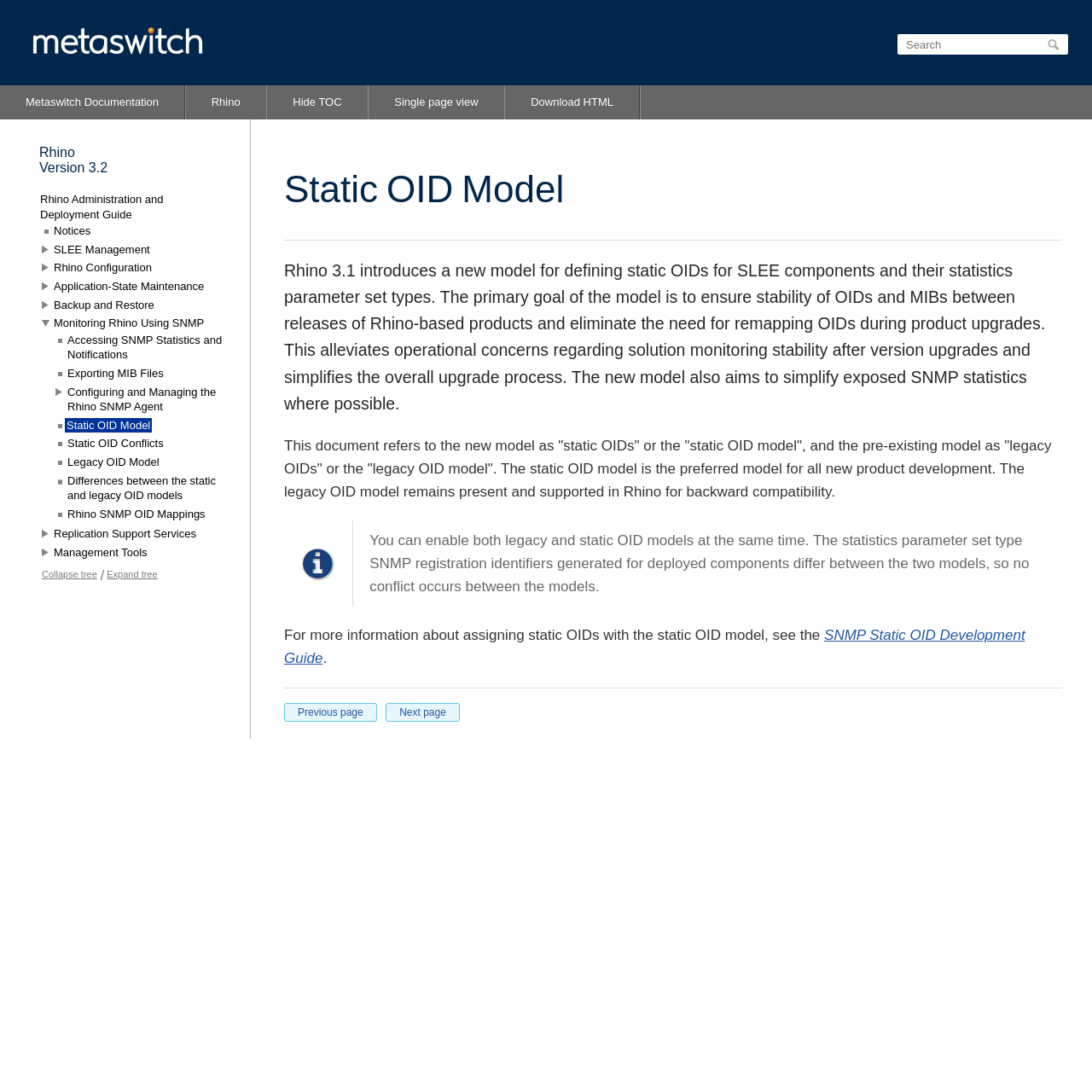Detail the features and information presented on the webpage.

This webpage is a documentation guide for Rhino Administration and Deployment, specifically focusing on the Static OID Model. At the top, there are several links, including "Metaswitch Documentation", "Rhino", "Hide TOC", "Single page view", and "Download HTML", which are aligned horizontally and take up about 10% of the page's height. 

Below these links, there is a search box on the right side, taking up about 15% of the page's width. 

The main content of the page starts with a heading "Static OID Model" followed by two paragraphs of text that explain the purpose and benefits of the new model. 

Below the paragraphs, there is a table with one row and two columns. The first column contains an image with a note icon, and the second column contains a text description. 

Further down, there are more links and text, including a link to the "SNMP Static OID Development Guide" and links to navigate to previous and next pages. 

On the left side of the page, there is a navigation menu with links to various sections of the guide, including "Rhino Administration and Deployment Guide", "Notices", "SLEE Management", and others. These links are stacked vertically and take up about 20% of the page's width.